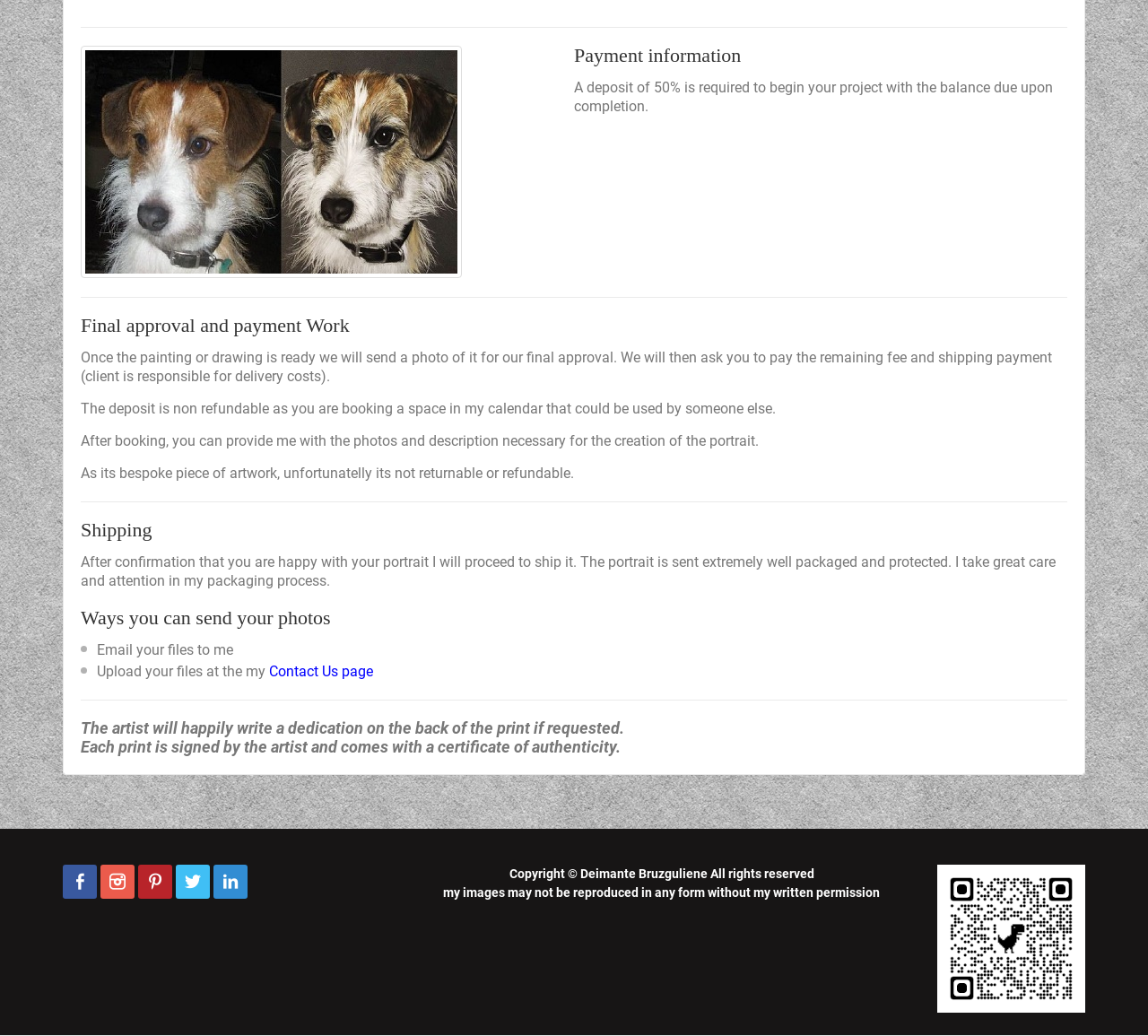Give a succinct answer to this question in a single word or phrase: 
How is the portrait shipped?

Extremely well packaged and protected